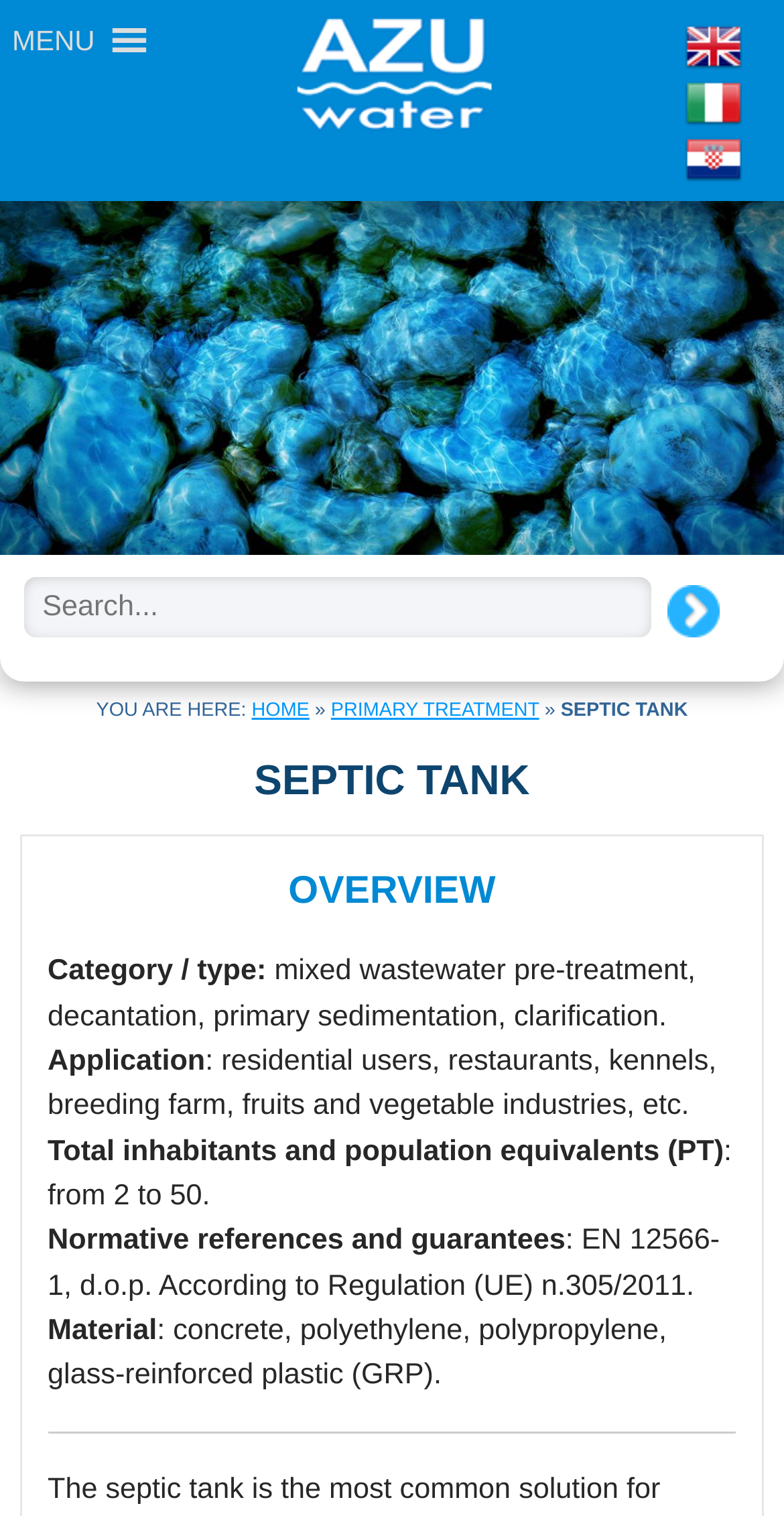Please provide the bounding box coordinates for the element that needs to be clicked to perform the instruction: "Search for something". The coordinates must consist of four float numbers between 0 and 1, formatted as [left, top, right, bottom].

[0.03, 0.381, 0.83, 0.421]